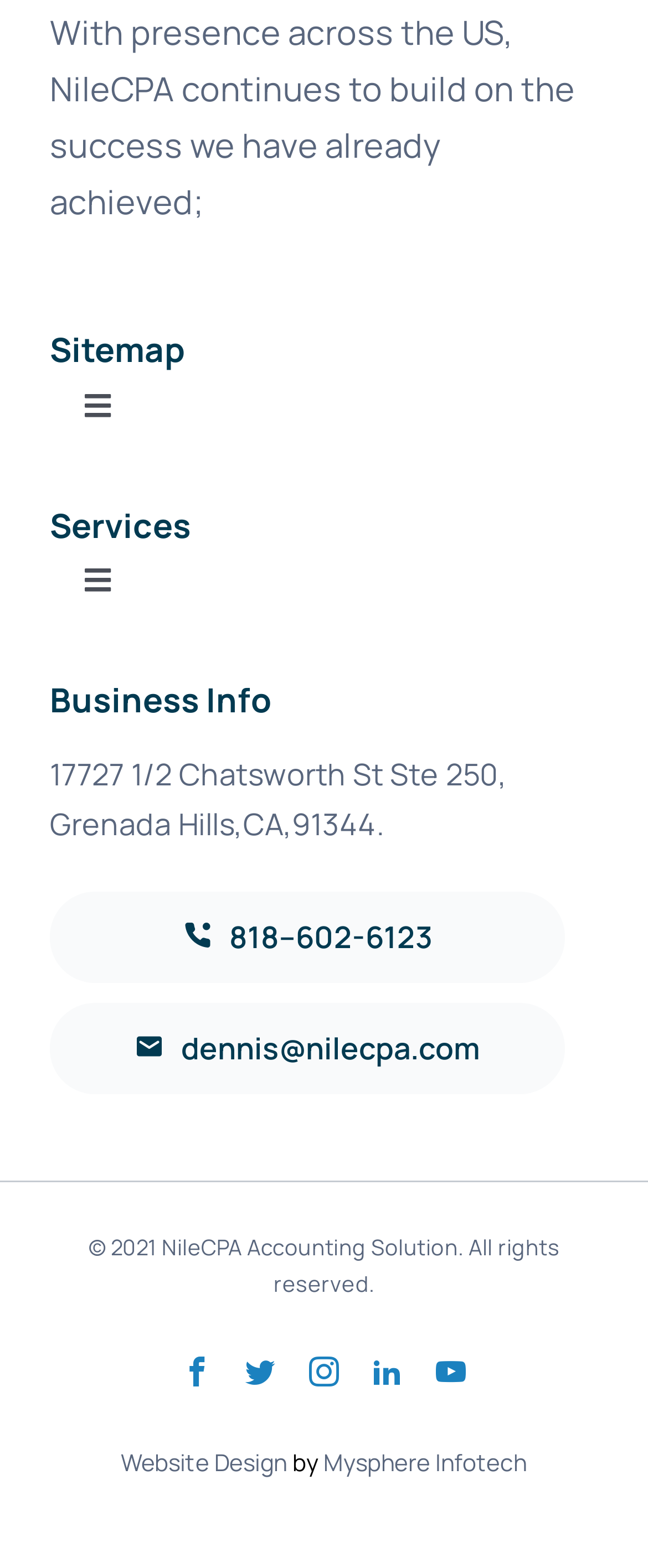Utilize the details in the image to thoroughly answer the following question: How many social media links are there?

There are five social media links at the bottom of the webpage, which are facebook, twitter, instagram, linkedin, and youtube.